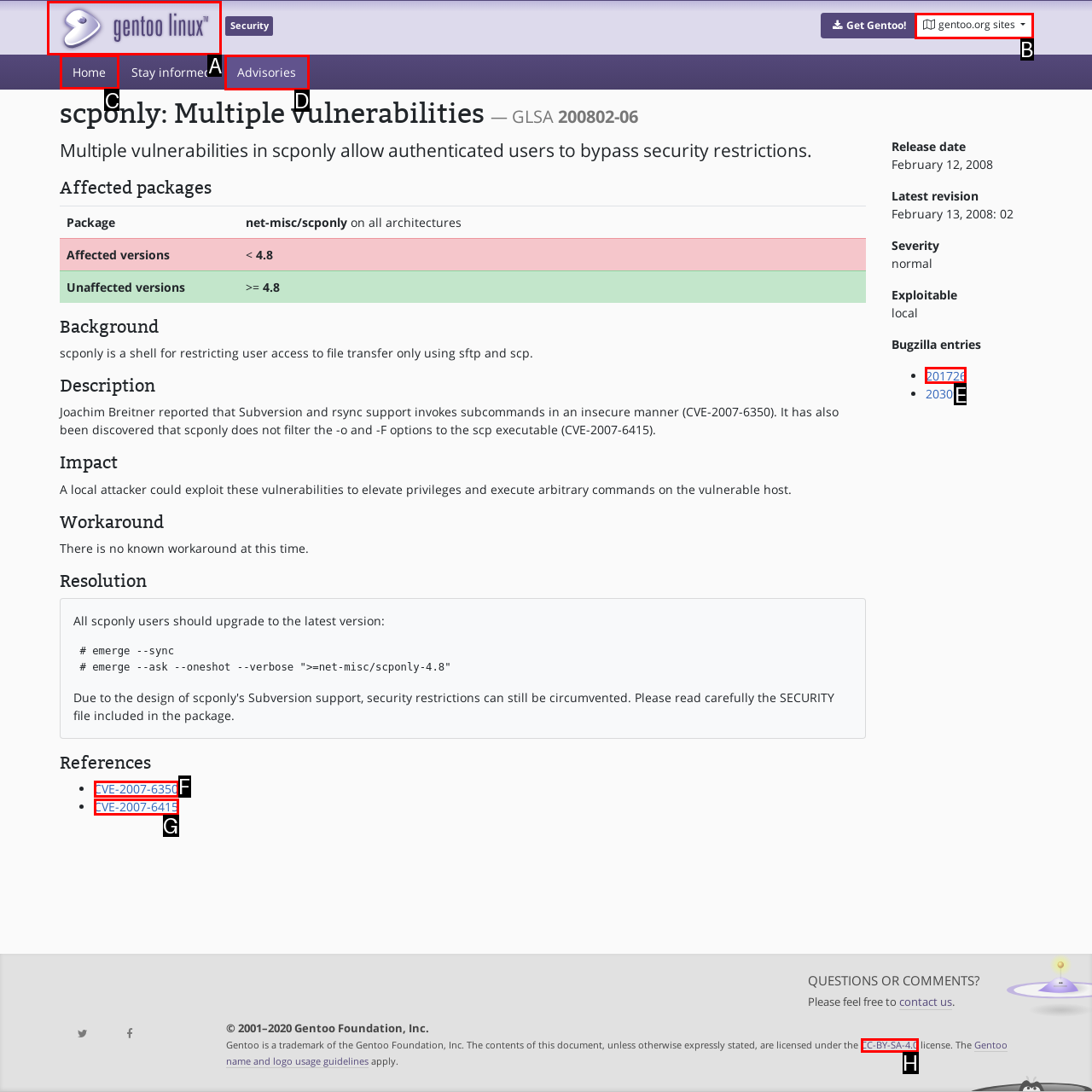Specify which UI element should be clicked to accomplish the task: Explore CamCard digital business card. Answer with the letter of the correct choice.

None